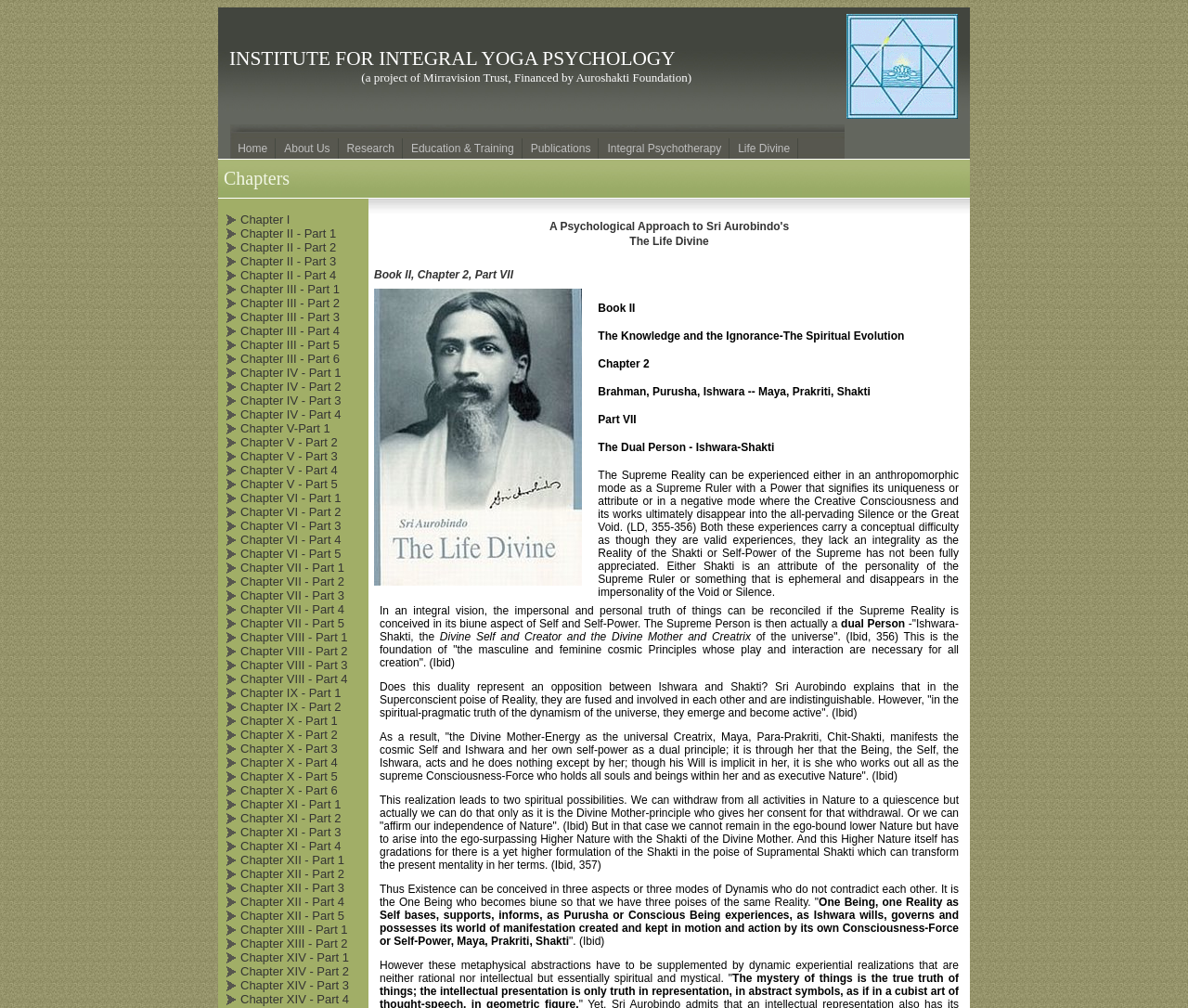Articulate a complete and detailed caption of the webpage elements.

The webpage is dedicated to a psychological approach to Sri Aurobindo's "The Life Divine" and provides a chapter-by-chapter understanding. At the top, there is a table with two columns, where the first column contains the title "INSTITUTE FOR INTEGRAL YOGA PSYCHOLOGY" and the second column has a logo image. Below this table, there is a navigation menu with links to various sections, including "Home", "About Us", "Research", "Education & Training", "Publications", "Integral Psychotherapy", and "Life Divine".

The main content of the webpage is organized into a table with multiple rows, each representing a chapter of "The Life Divine". Each row has two columns, where the first column contains a small image, and the second column has a link to the corresponding chapter. The chapters are listed in order, with "Chapter I" at the top, followed by "Chapter II - Part 1", "Chapter II - Part 2", and so on, up to "Chapter III - Part 4". The links to each chapter are placed next to the corresponding image, making it easy to navigate to the desired chapter.